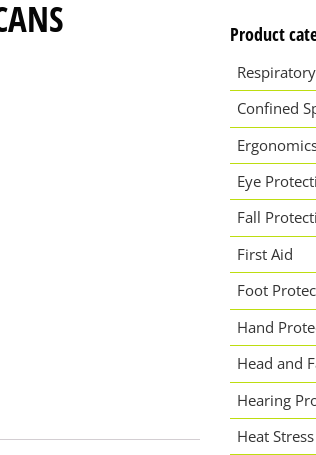What is the purpose of the image?
Please answer using one word or phrase, based on the screenshot.

To inform and guide users on safety gear